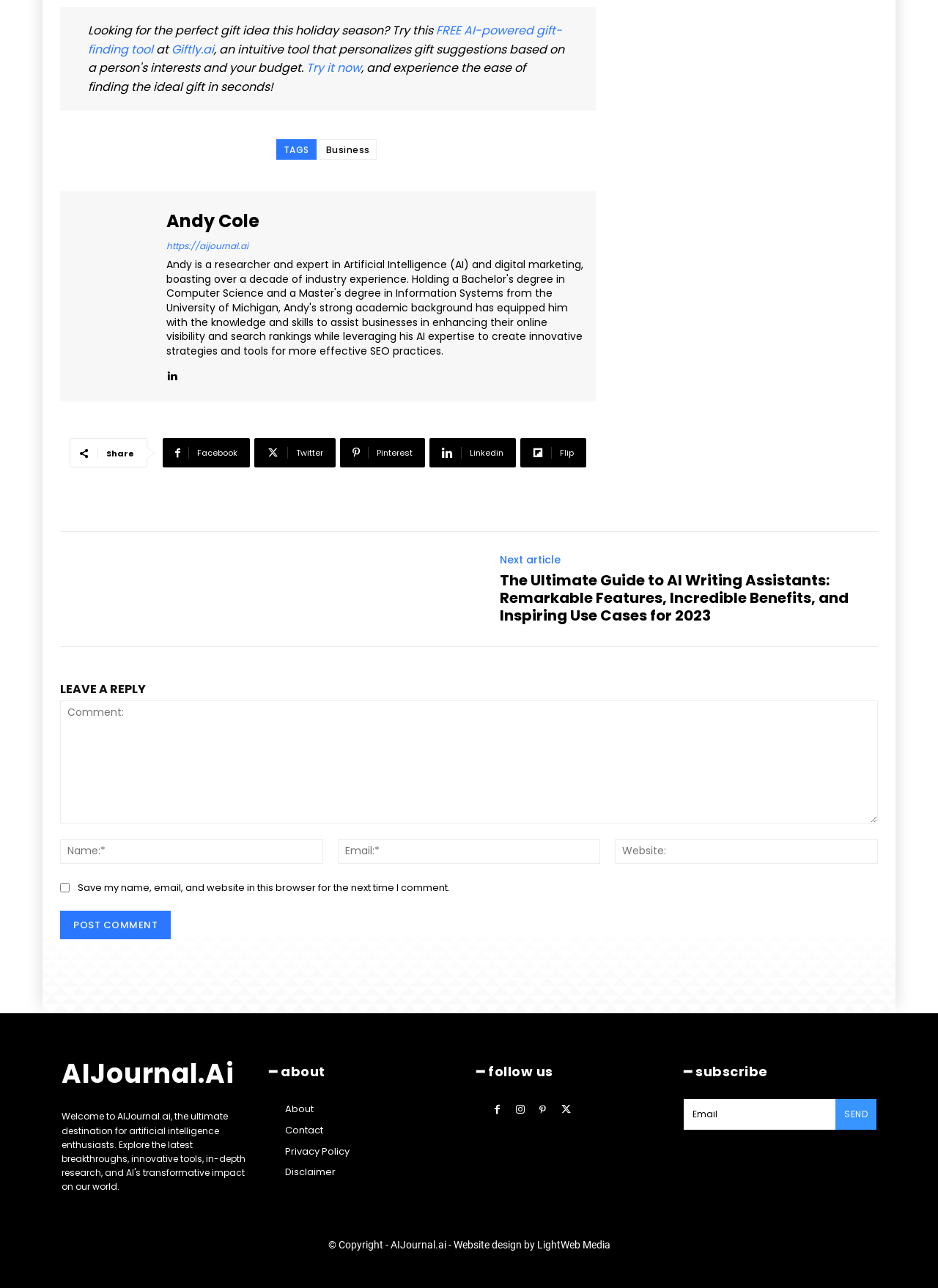Determine the bounding box coordinates of the region that needs to be clicked to achieve the task: "Read the next article".

[0.533, 0.444, 0.92, 0.485]